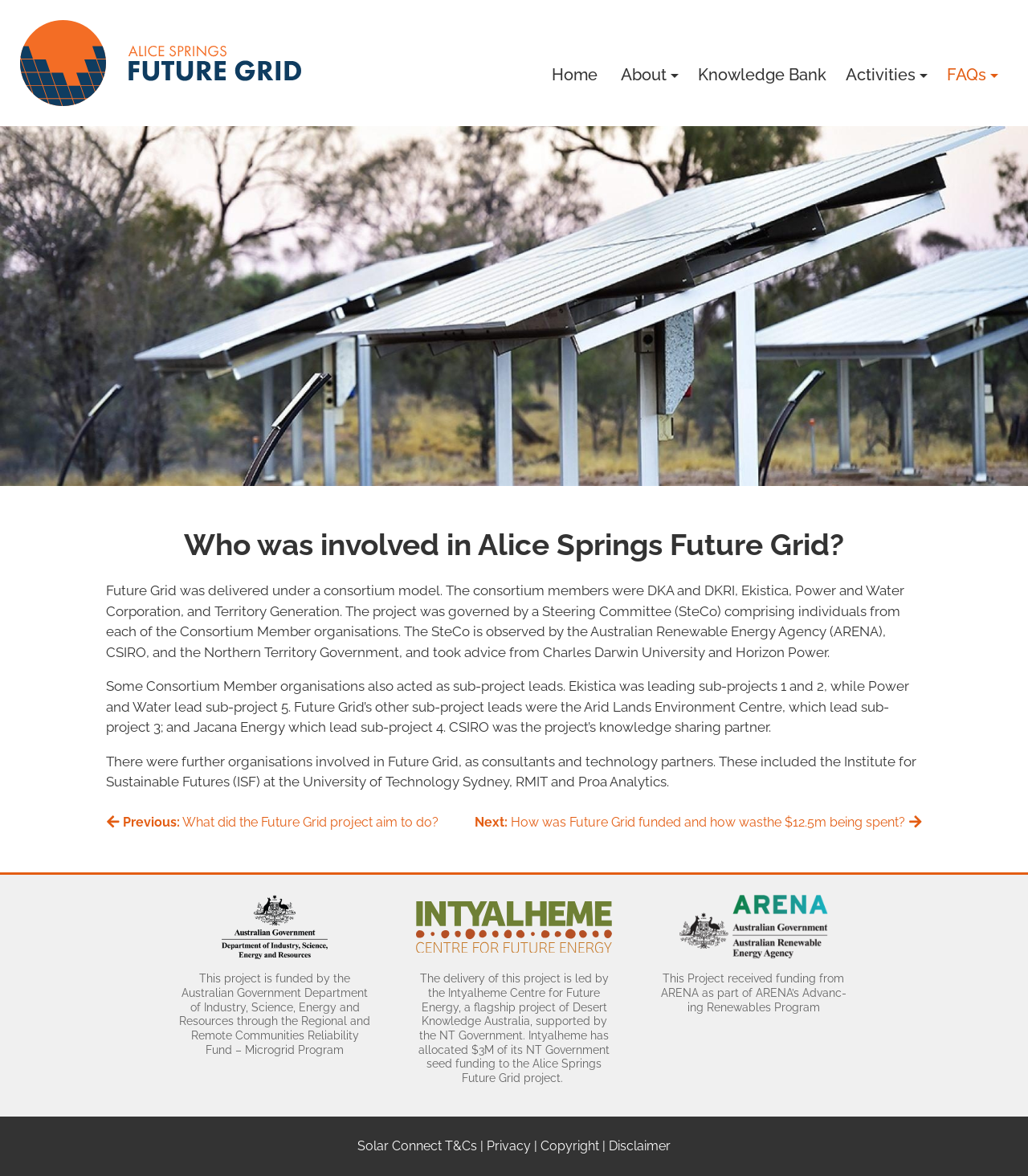Kindly provide the bounding box coordinates of the section you need to click on to fulfill the given instruction: "Go to Home page".

None